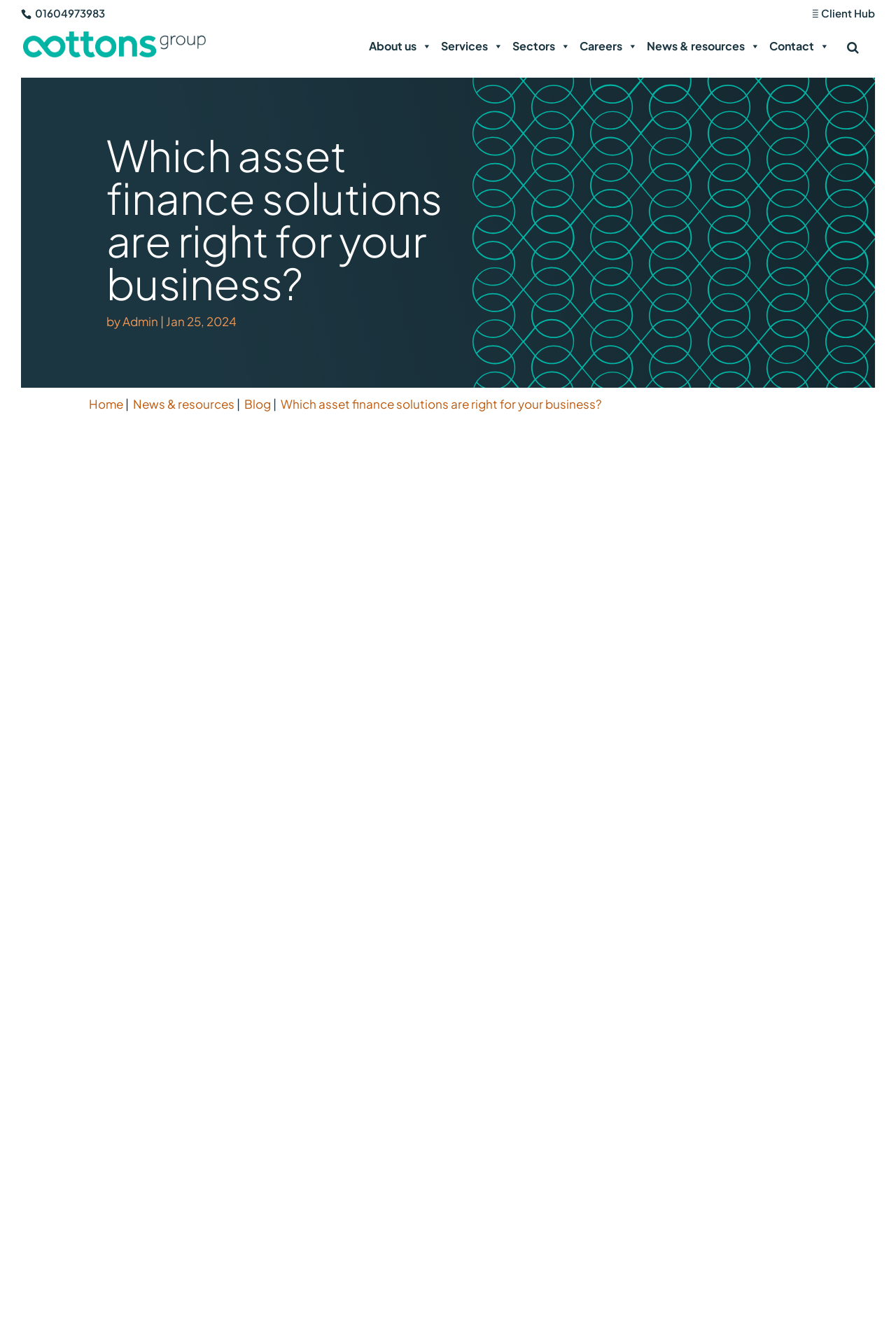What is the main topic of this webpage?
Craft a detailed and extensive response to the question.

Based on the webpage content, the main topic is about asset finance solutions, which is a type of finance that businesses can use to acquire equipment. The webpage provides information on what asset finance is, its benefits, and different types of asset finance solutions.